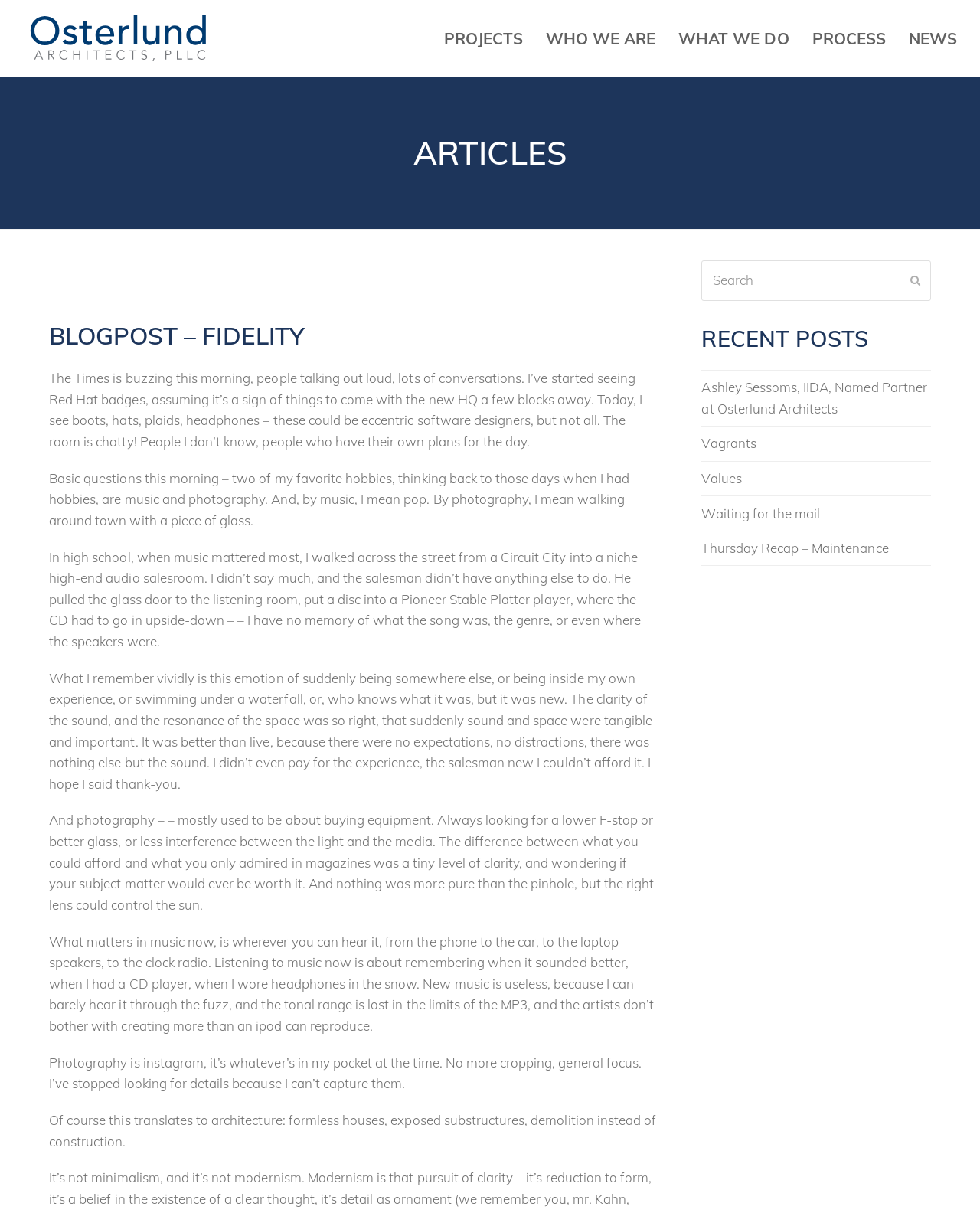Please provide a comprehensive response to the question based on the details in the image: What is the author's current approach to photography?

The author mentions that photography is now about whatever is in their pocket at the time, implying that they use their phone to take photos and share them on Instagram, without worrying about details like cropping and focus.